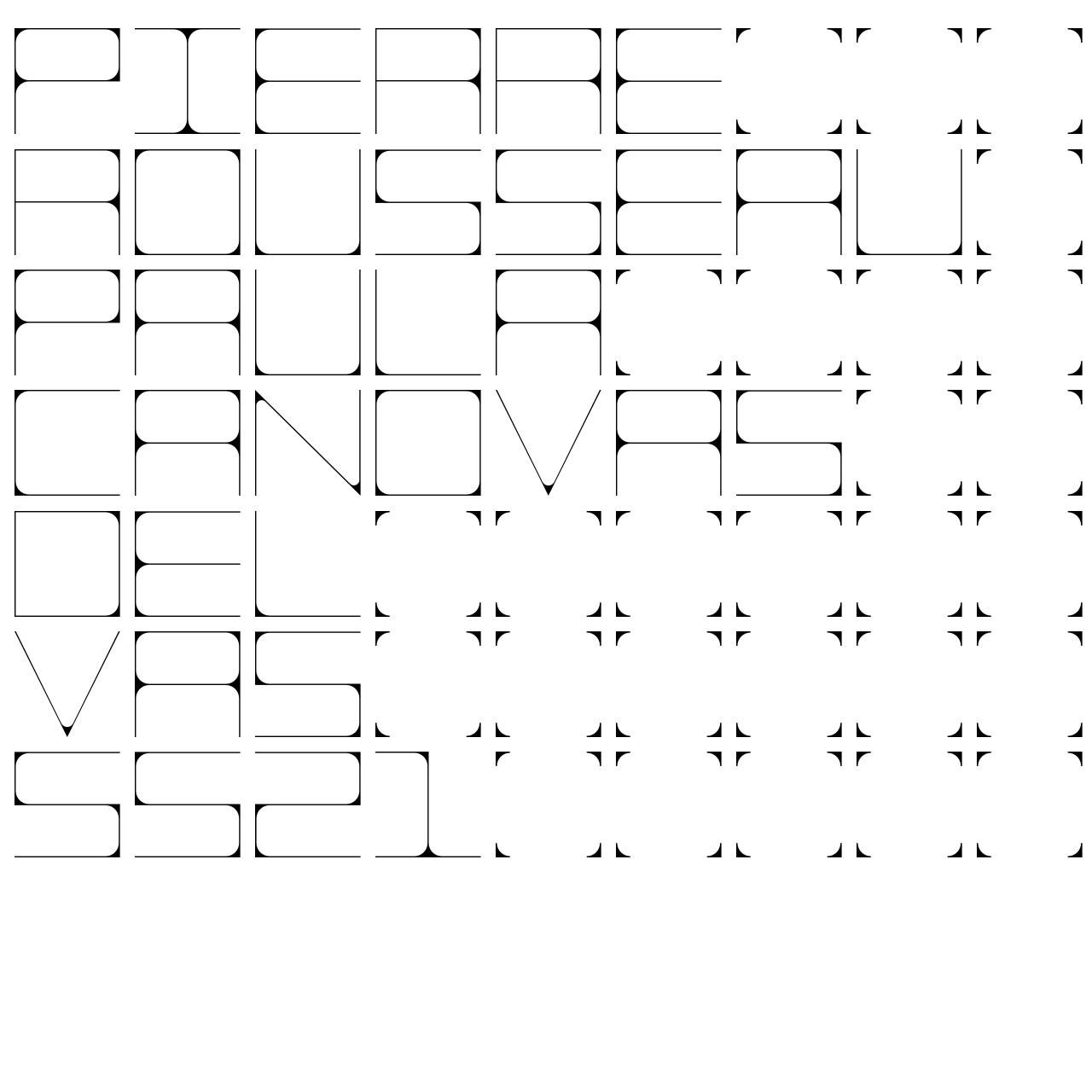Please give the bounding box coordinates of the area that should be clicked to fulfill the following instruction: "Send an email to hello@pierroussseau.info". The coordinates should be in the format of four float numbers from 0 to 1, i.e., [left, top, right, bottom].

[0.02, 0.341, 0.265, 0.359]